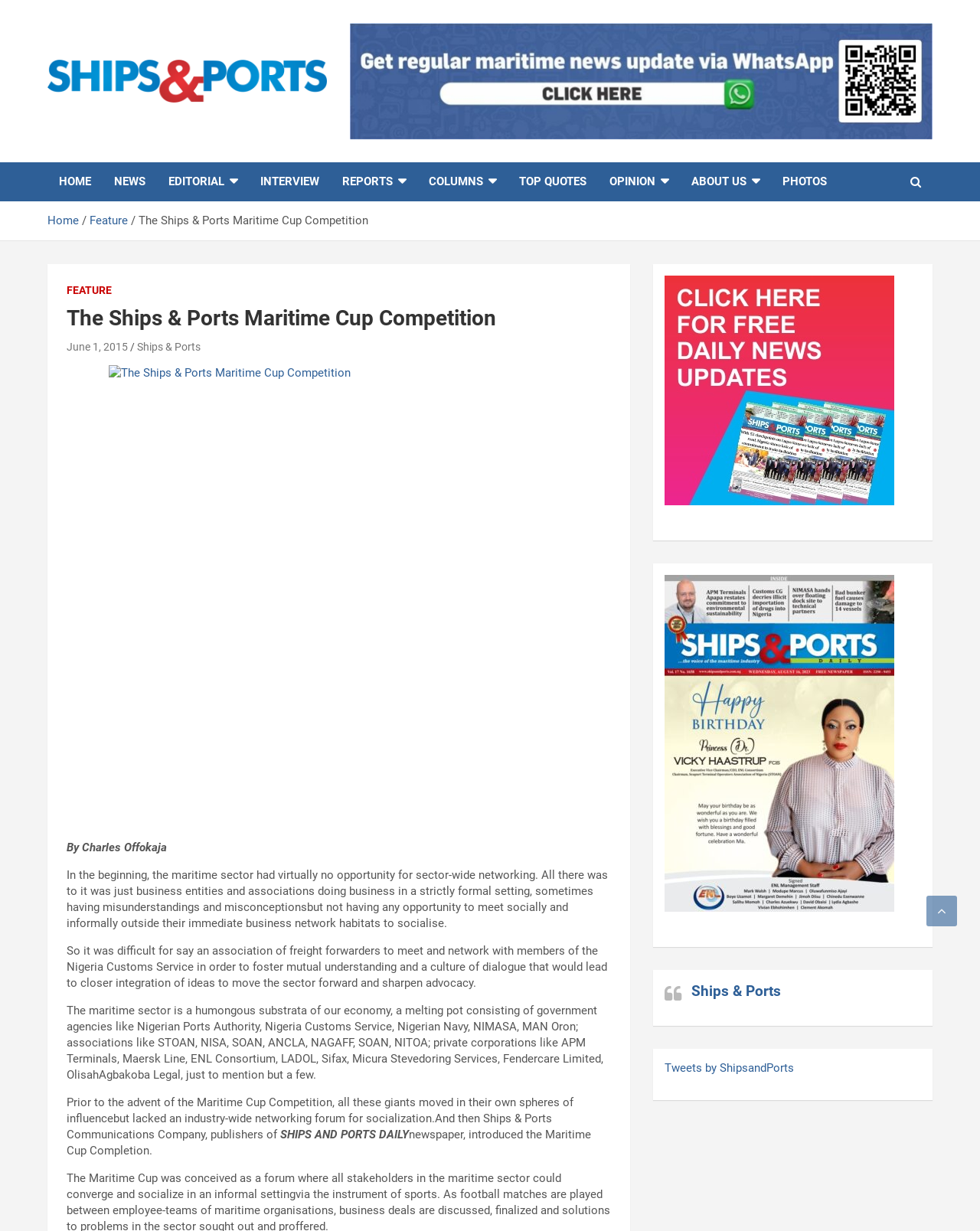Answer this question in one word or a short phrase: What is the name of the competition?

The Ships & Ports Maritime Cup Competition